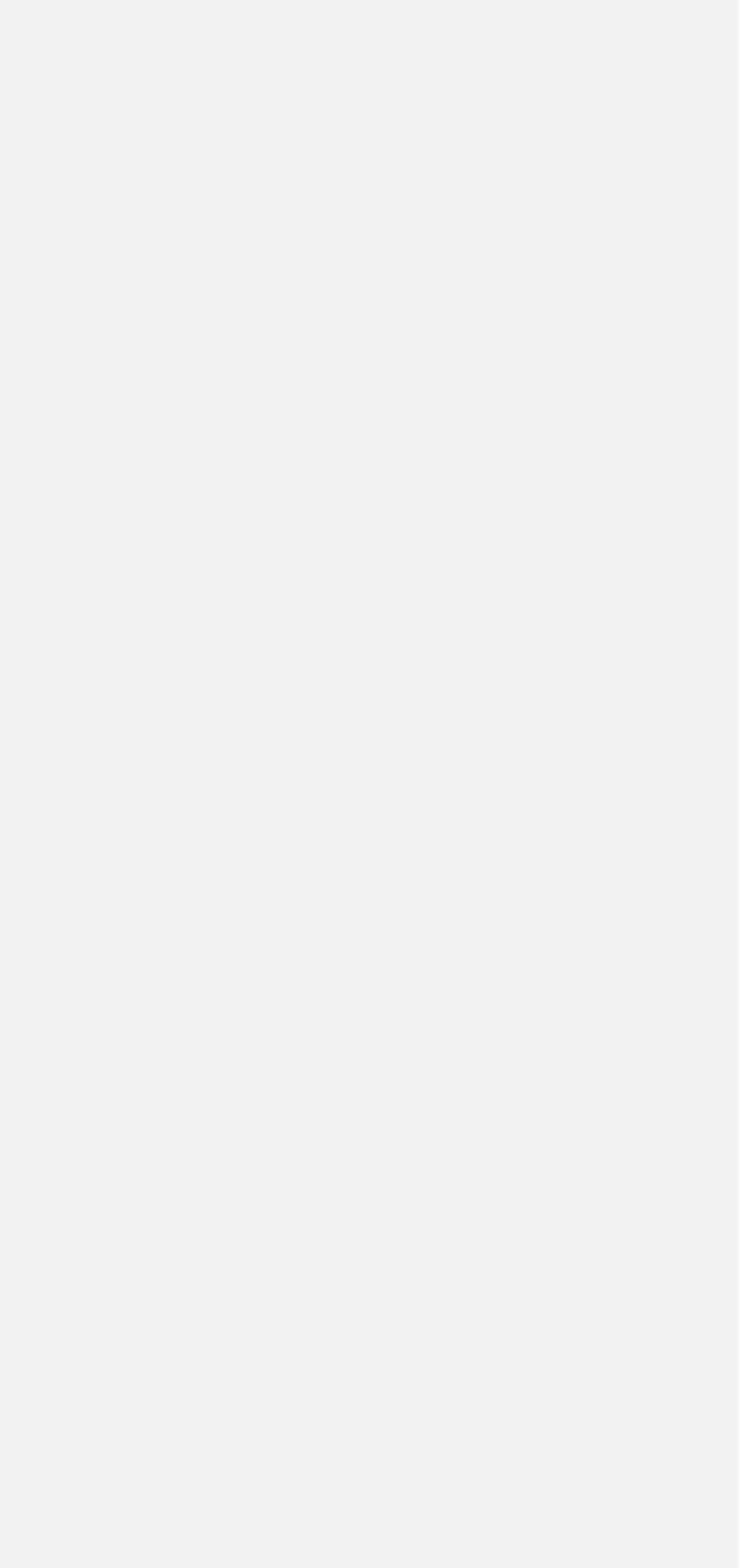What is the platform powering this website?
Give a single word or phrase answer based on the content of the image.

WordPress